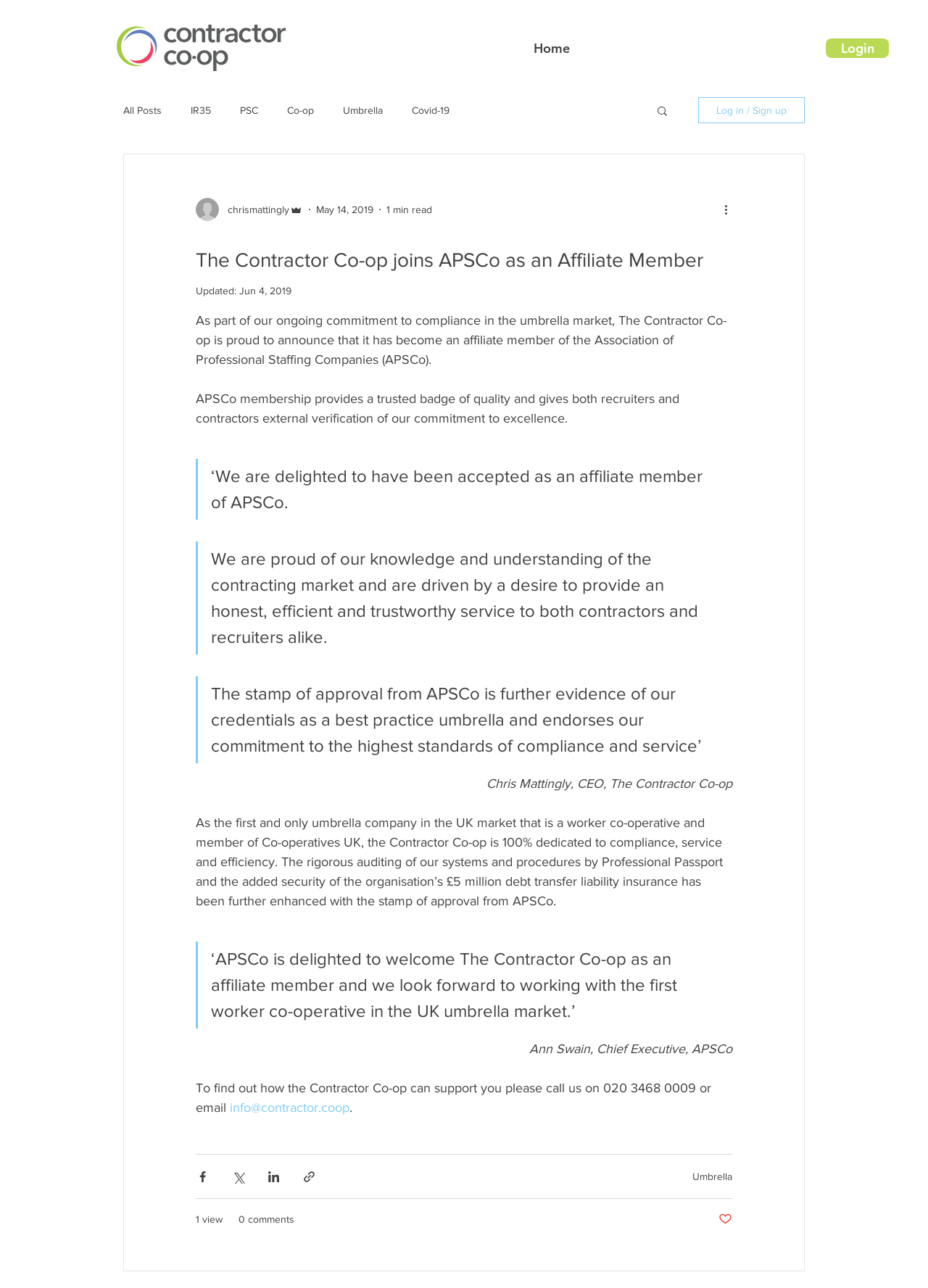Extract the bounding box coordinates of the UI element described: "1 view". Provide the coordinates in the format [left, top, right, bottom] with values ranging from 0 to 1.

[0.211, 0.941, 0.24, 0.953]